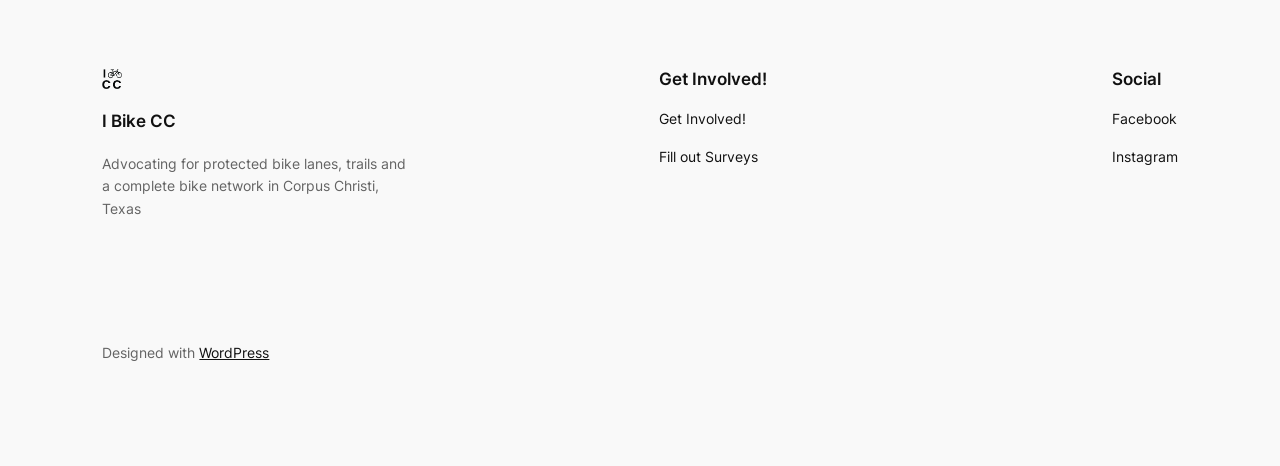Please identify the bounding box coordinates of the region to click in order to complete the task: "learn about advocating for bike lanes". The coordinates must be four float numbers between 0 and 1, specified as [left, top, right, bottom].

[0.08, 0.333, 0.317, 0.465]